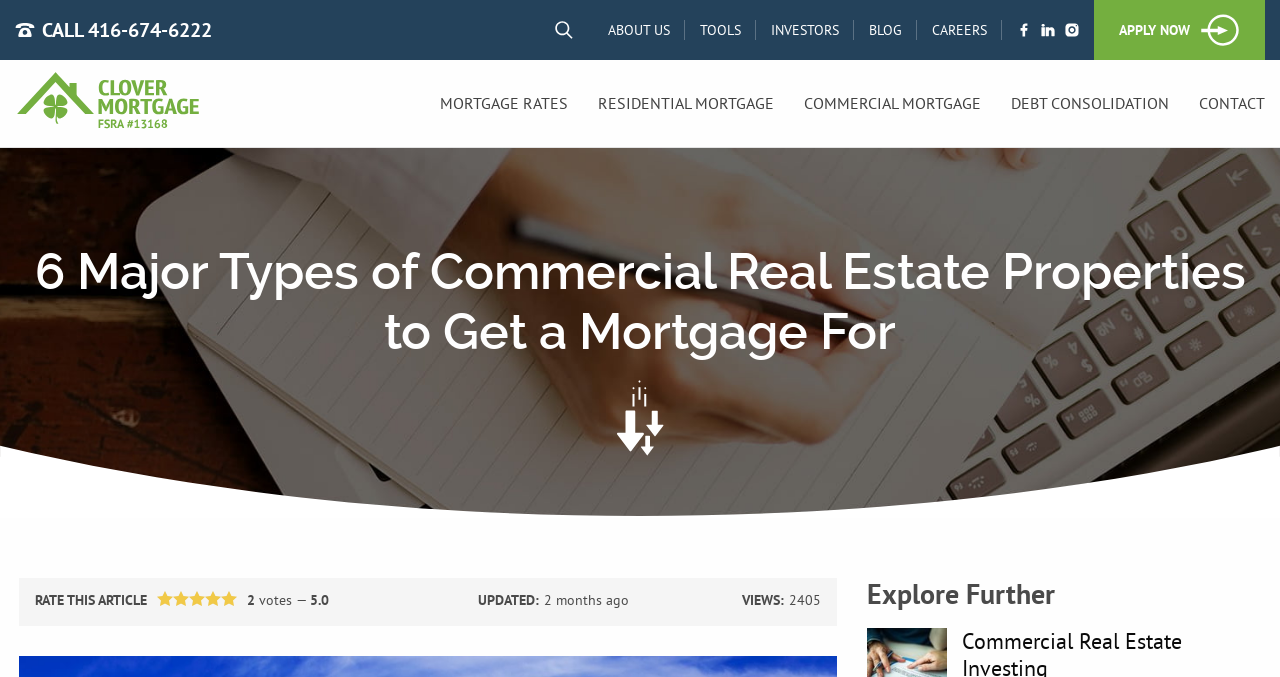How many links are in the top navigation menu?
Answer the question with a thorough and detailed explanation.

I counted the number of link elements in the top navigation menu, which are 'ABOUT US', 'TOOLS', 'INVESTORS', 'BLOG', 'CAREERS', and an empty link. Therefore, there are 6 links in total.